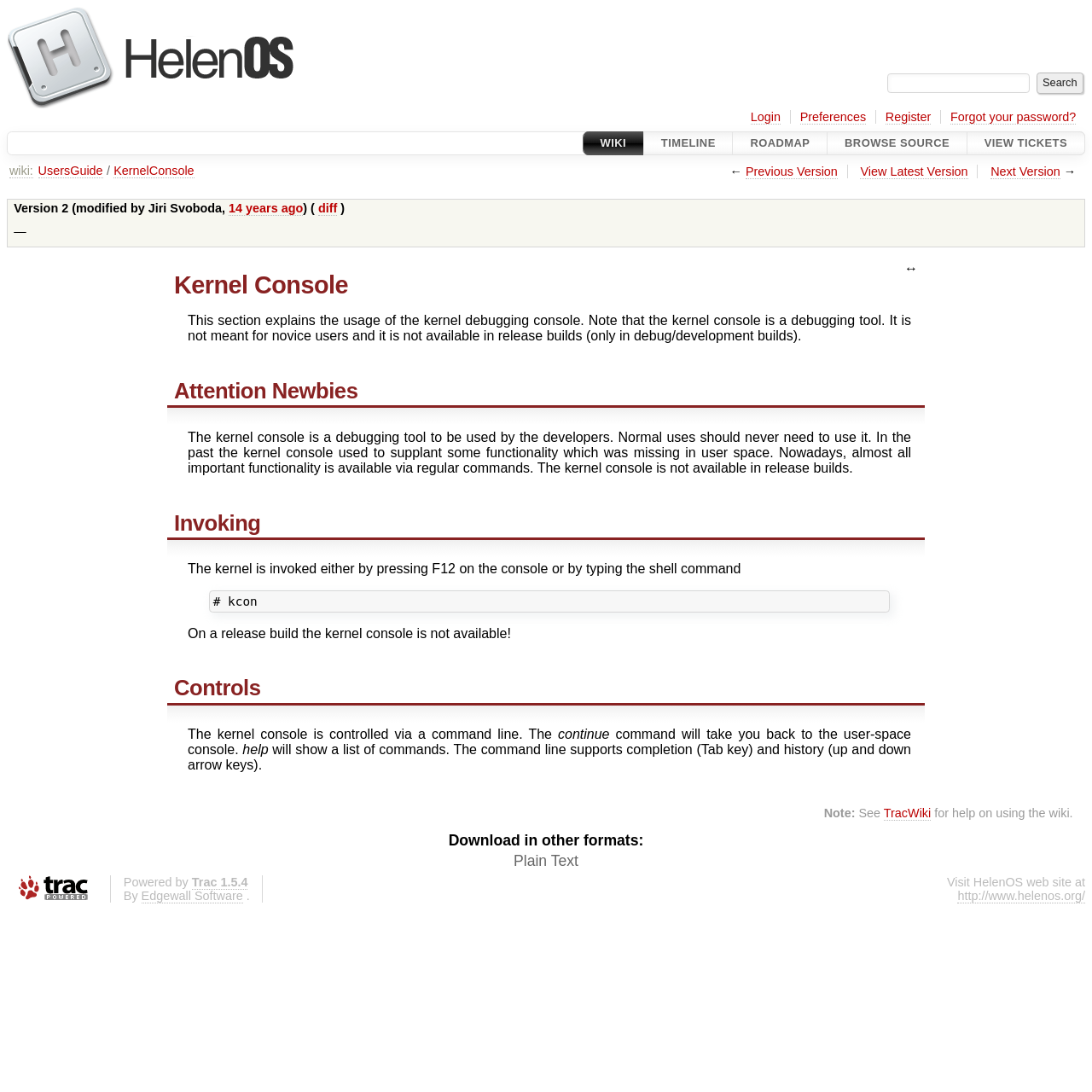Identify the bounding box of the UI component described as: "Forgot your password?".

[0.87, 0.101, 0.985, 0.114]